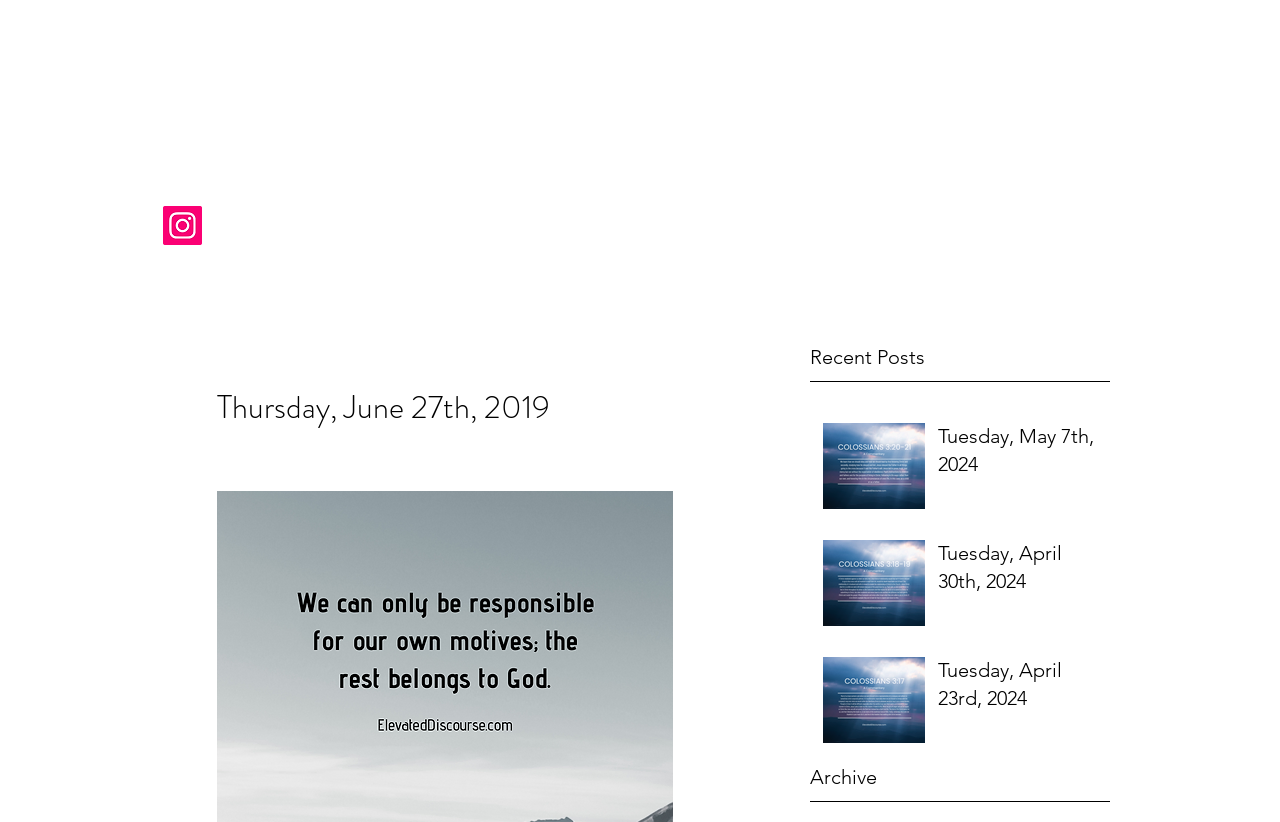Answer this question in one word or a short phrase: What is the date of the first post?

Tuesday, May 7th, 2024